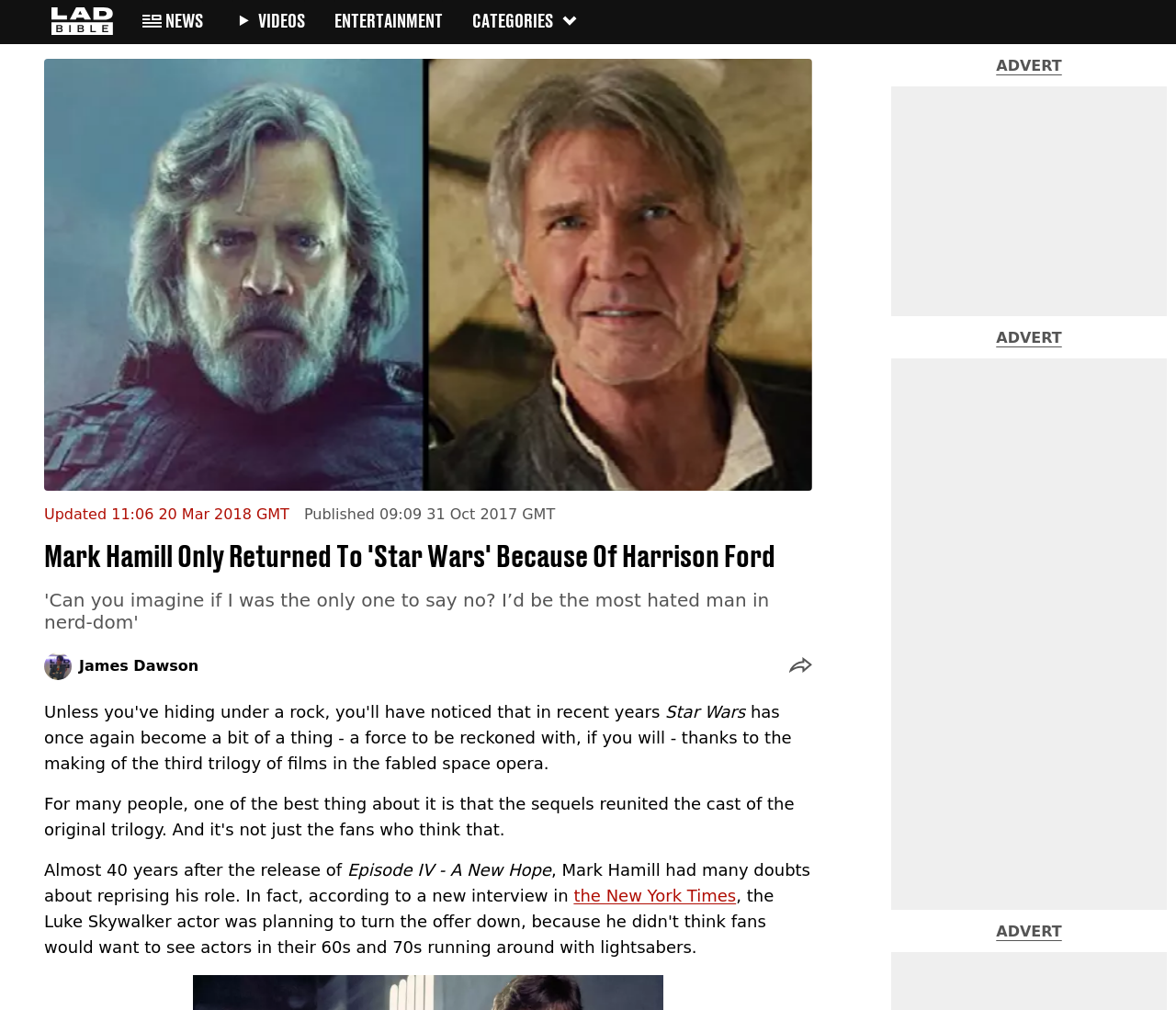Using a single word or phrase, answer the following question: 
What is the name of the Star Wars character?

Mark Hamill